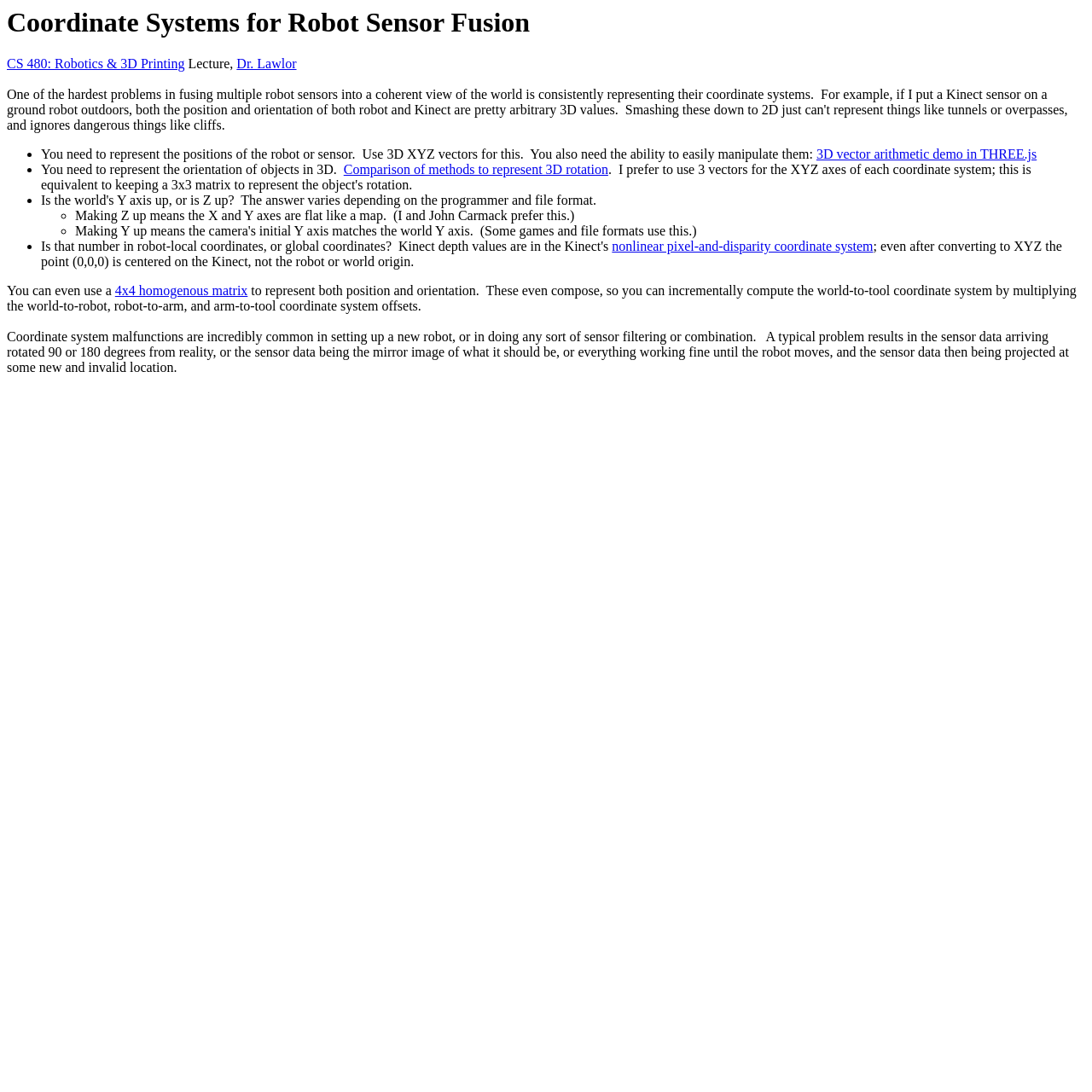Create a detailed narrative describing the layout and content of the webpage.

This webpage is about a lecture on Robotics and 3D Printing, specifically focusing on Coordinate Systems for Robot Sensor Fusion. At the top, there is a heading with the title of the lecture, followed by a link to "CS 480: Robotics & 3D Printing" and the lecturer's name, "Dr. Lawlor". 

Below the heading, there is a list of bullet points, each describing a key concept related to coordinate systems. The first point explains the need to represent positions of robots or sensors using 3D XYZ vectors, with a link to a demo of 3D vector arithmetic in THREE.js. The second point discusses the representation of object orientations in 3D, with a link to a comparison of methods to represent 3D rotation. 

The list continues with more points, including the importance of considering the orientation of axes in 3D space, with a note about the preference of the lecturer and John Carmack for a specific convention. Another point mentions the use of nonlinear pixel-and-disparity coordinate systems, with a link to more information. 

The webpage also discusses the use of 4x4 homogeneous matrices to represent both position and orientation, and how these can be composed to compute the world-to-tool coordinate system. Finally, there is a warning about the common occurrence of coordinate system malfunctions in robotics, which can result in incorrect sensor data.